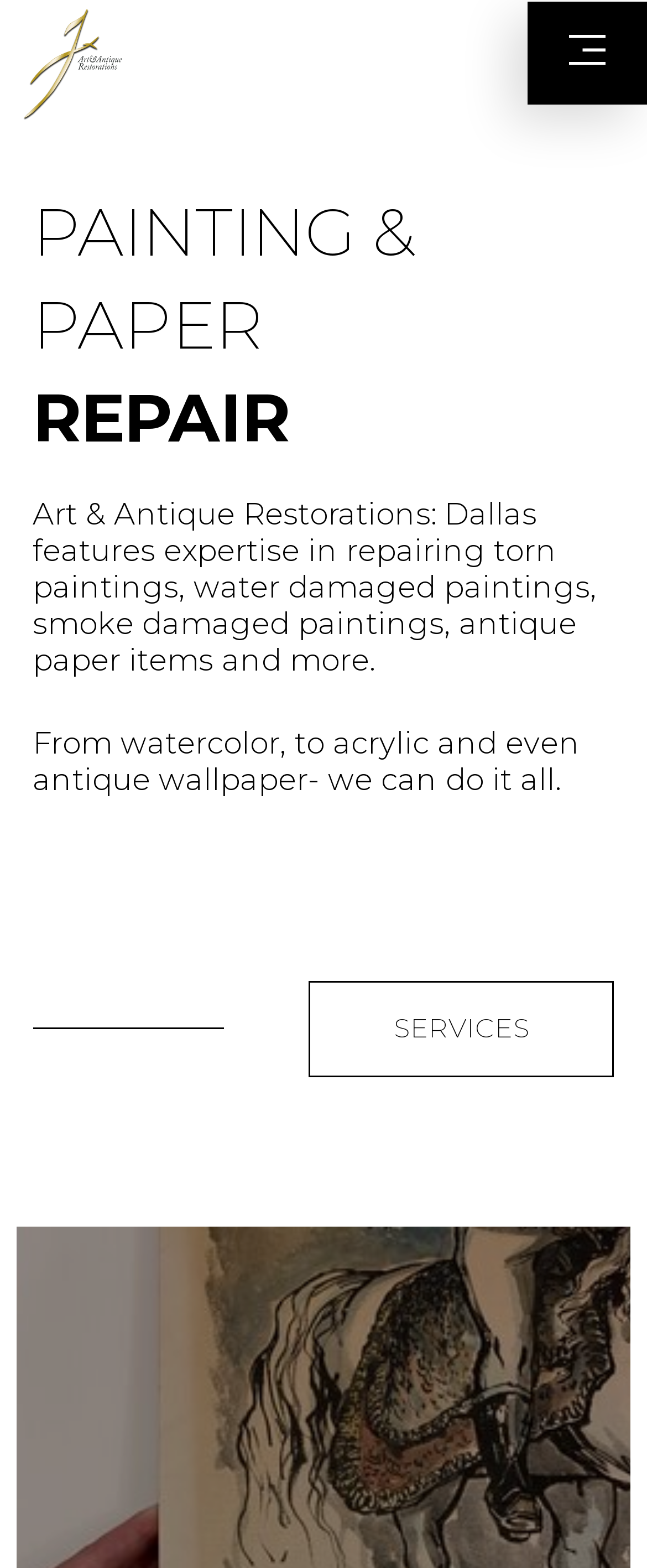What type of items can be repaired? Based on the image, give a response in one word or a short phrase.

torn paintings, water damaged paintings, smoke damaged paintings, antique paper items